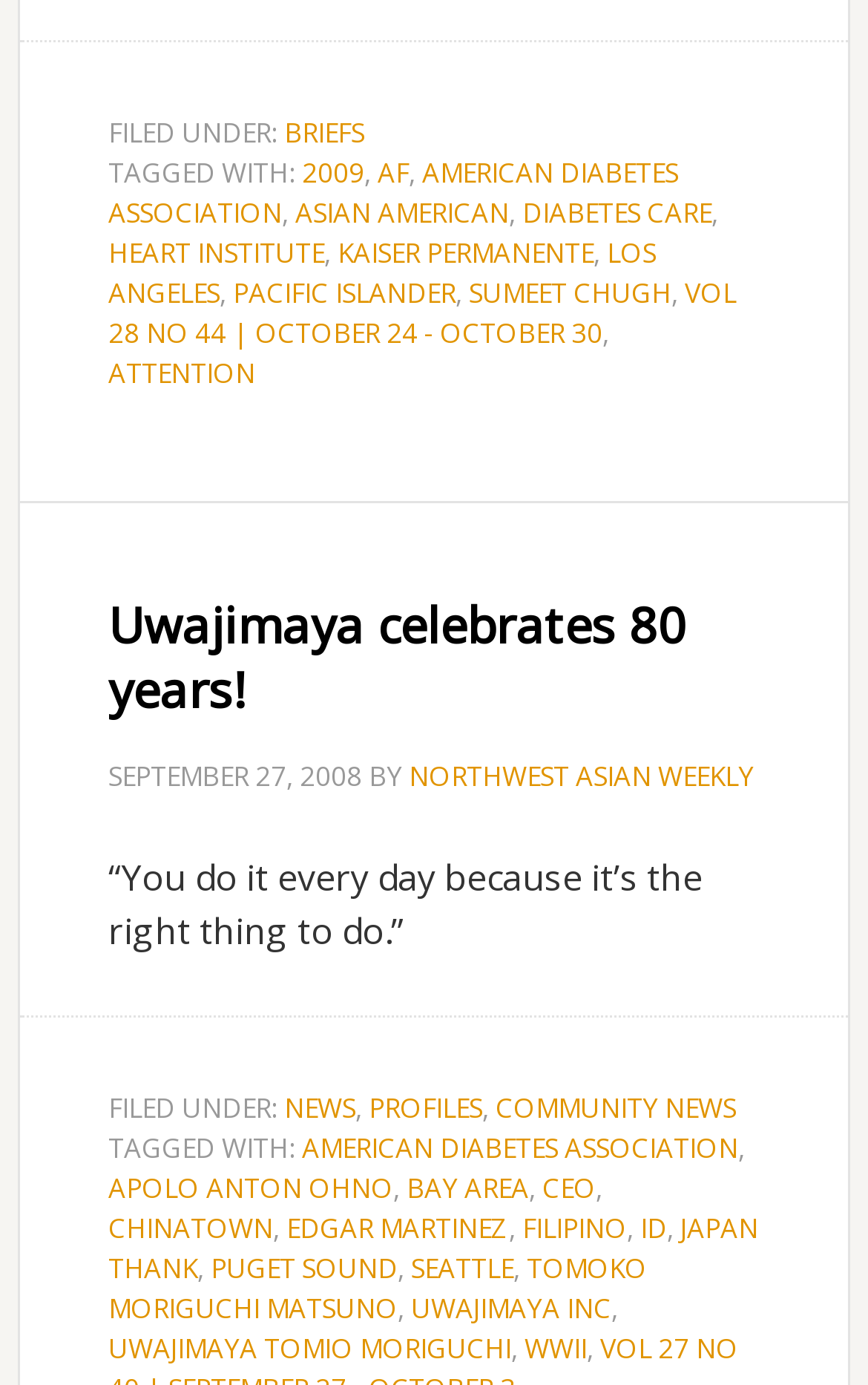Provide the bounding box coordinates of the HTML element this sentence describes: "American Diabetes Association". The bounding box coordinates consist of four float numbers between 0 and 1, i.e., [left, top, right, bottom].

[0.125, 0.112, 0.782, 0.168]